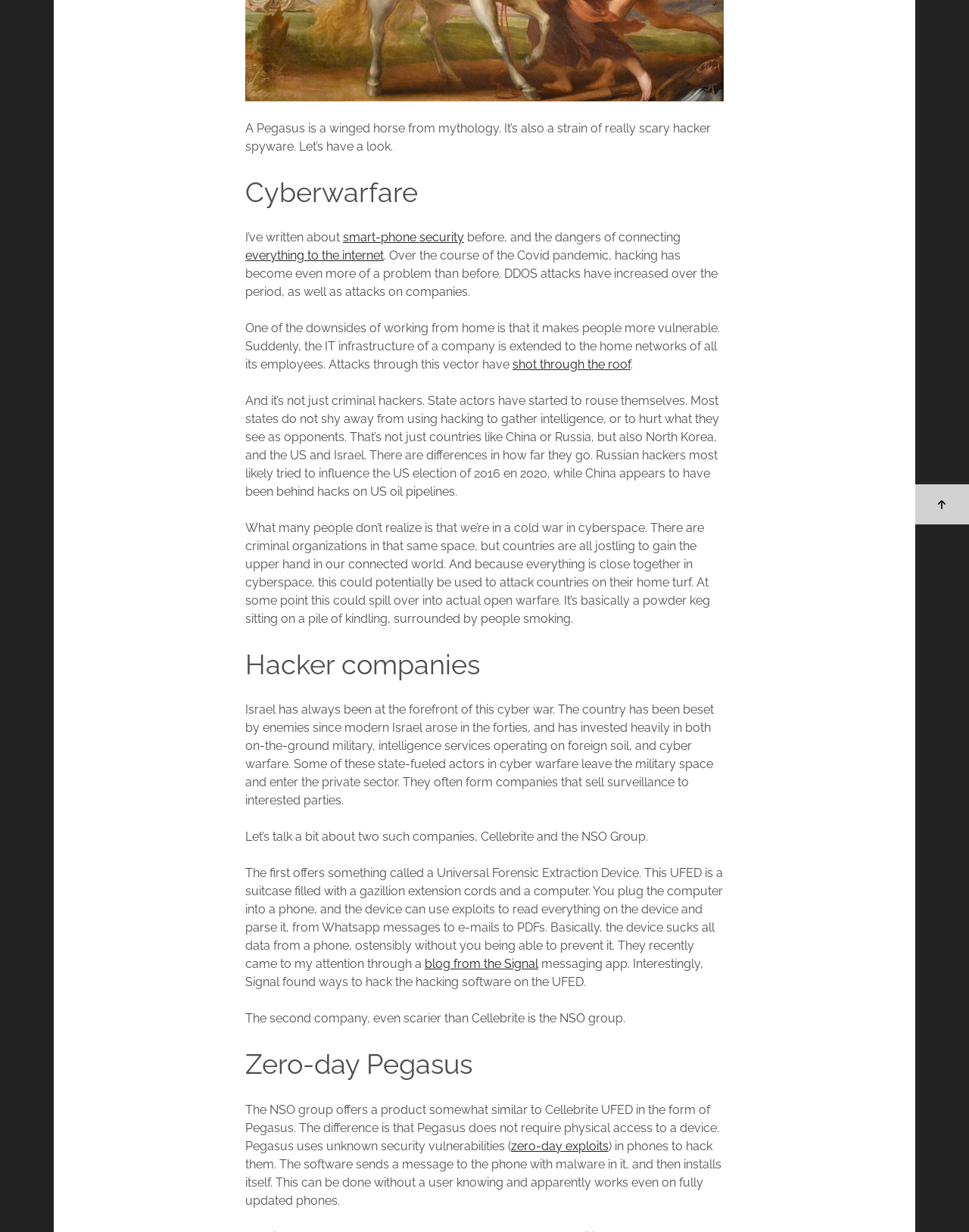Find the bounding box of the UI element described as: "smart-phone security". The bounding box coordinates should be given as four float values between 0 and 1, i.e., [left, top, right, bottom].

[0.354, 0.187, 0.479, 0.198]